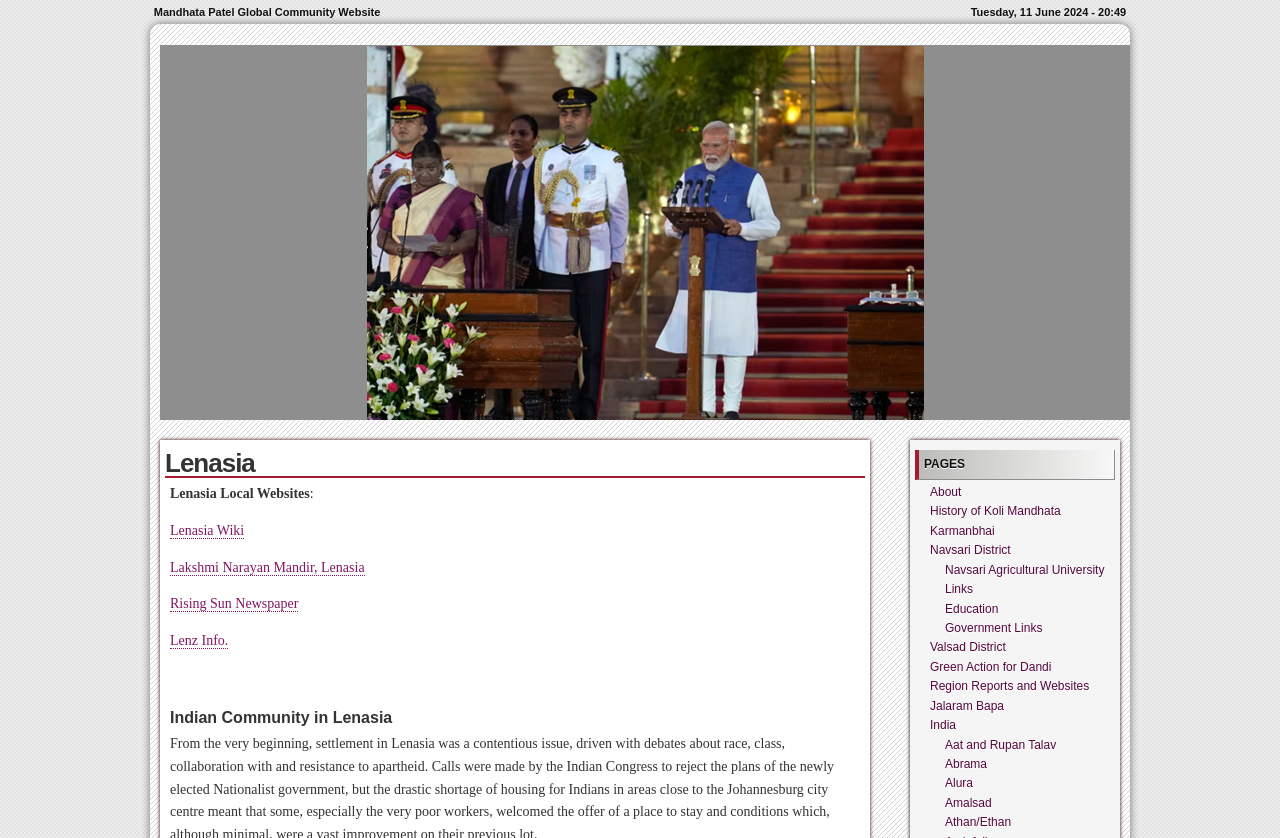Determine the bounding box coordinates for the clickable element to execute this instruction: "Explore India". Provide the coordinates as four float numbers between 0 and 1, i.e., [left, top, right, bottom].

[0.727, 0.857, 0.747, 0.874]